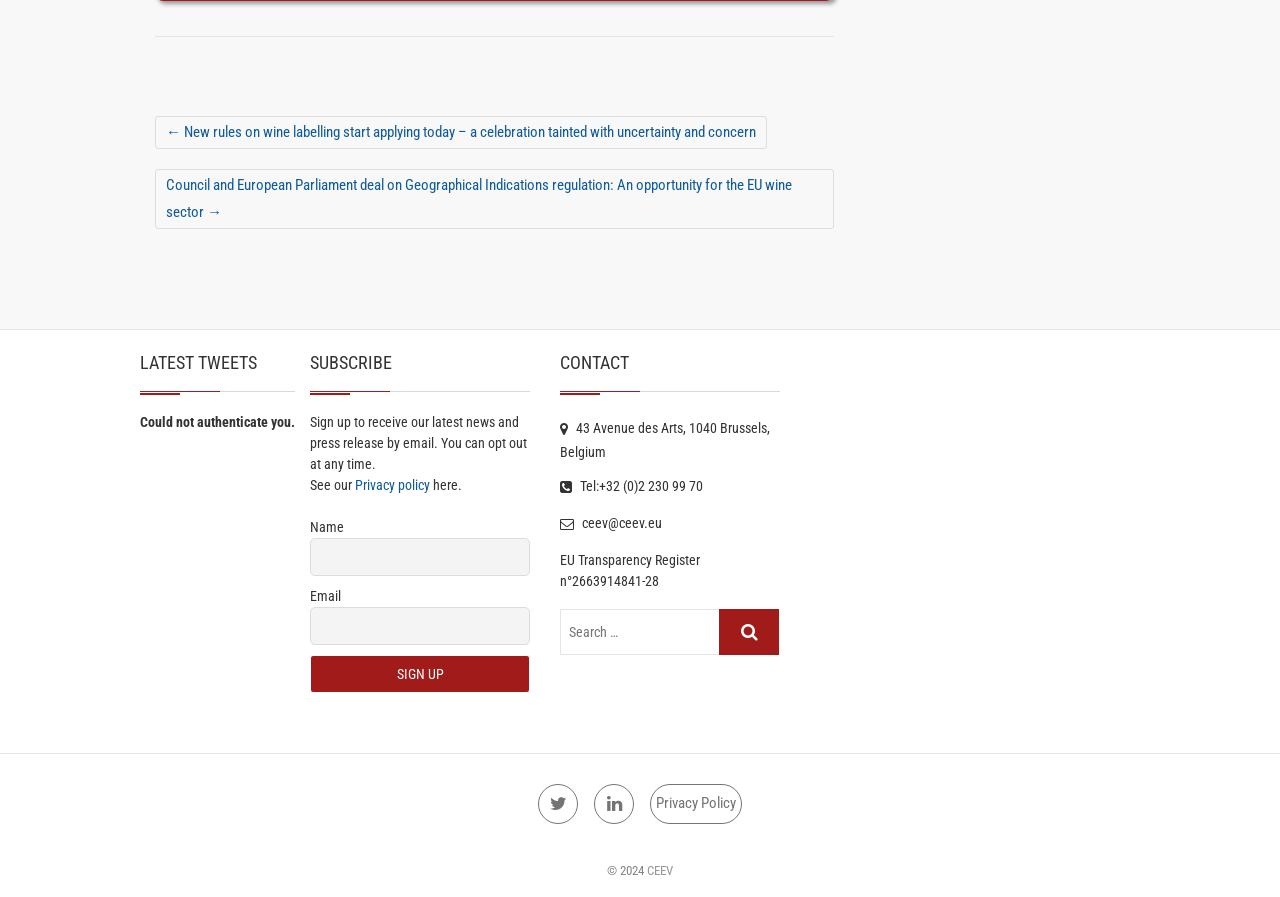Specify the bounding box coordinates of the area that needs to be clicked to achieve the following instruction: "View Twitter page".

[0.42, 0.874, 0.452, 0.919]